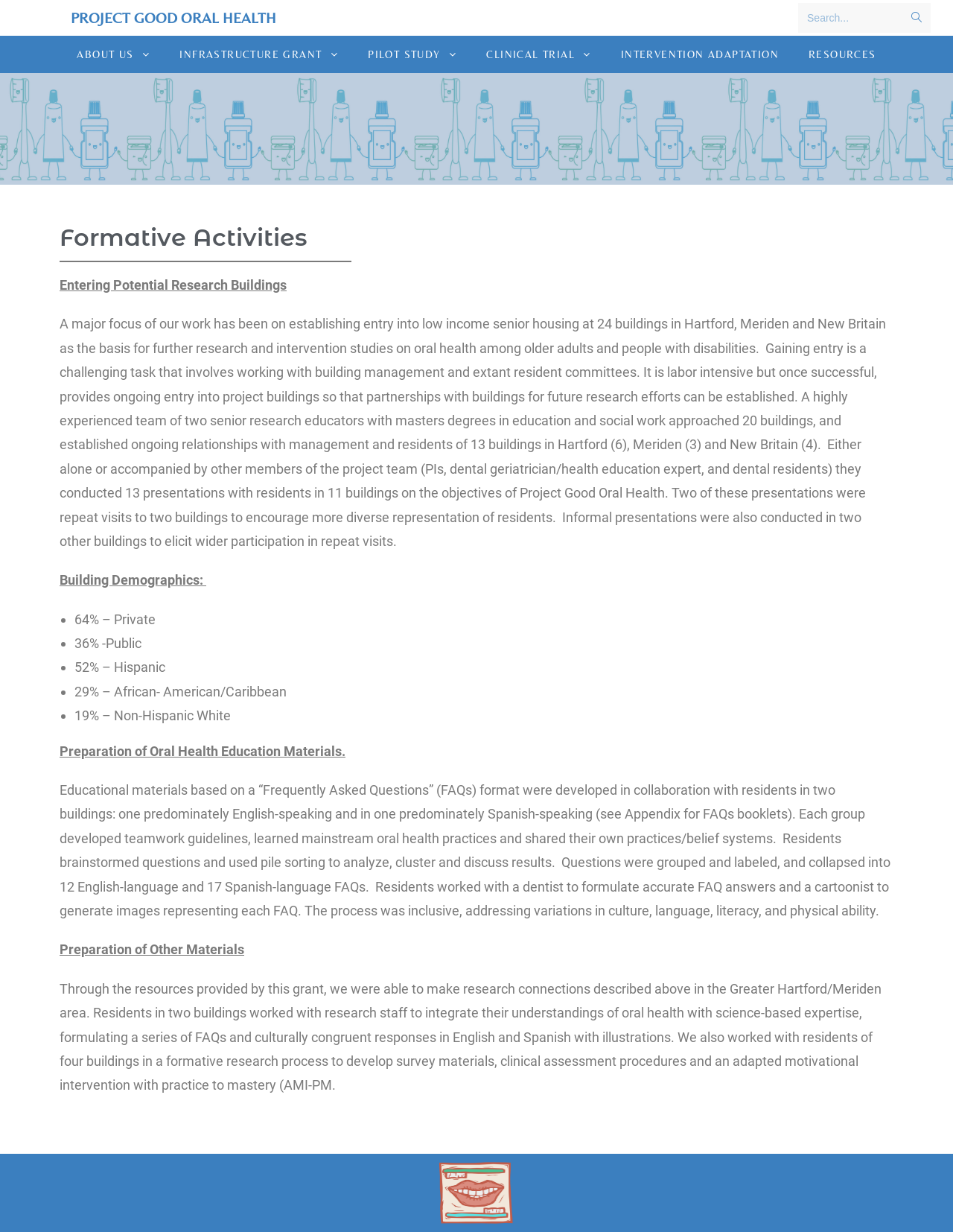Using the format (top-left x, top-left y, bottom-right x, bottom-right y), and given the element description, identify the bounding box coordinates within the screenshot: parent_node: Search...

[0.947, 0.002, 0.977, 0.027]